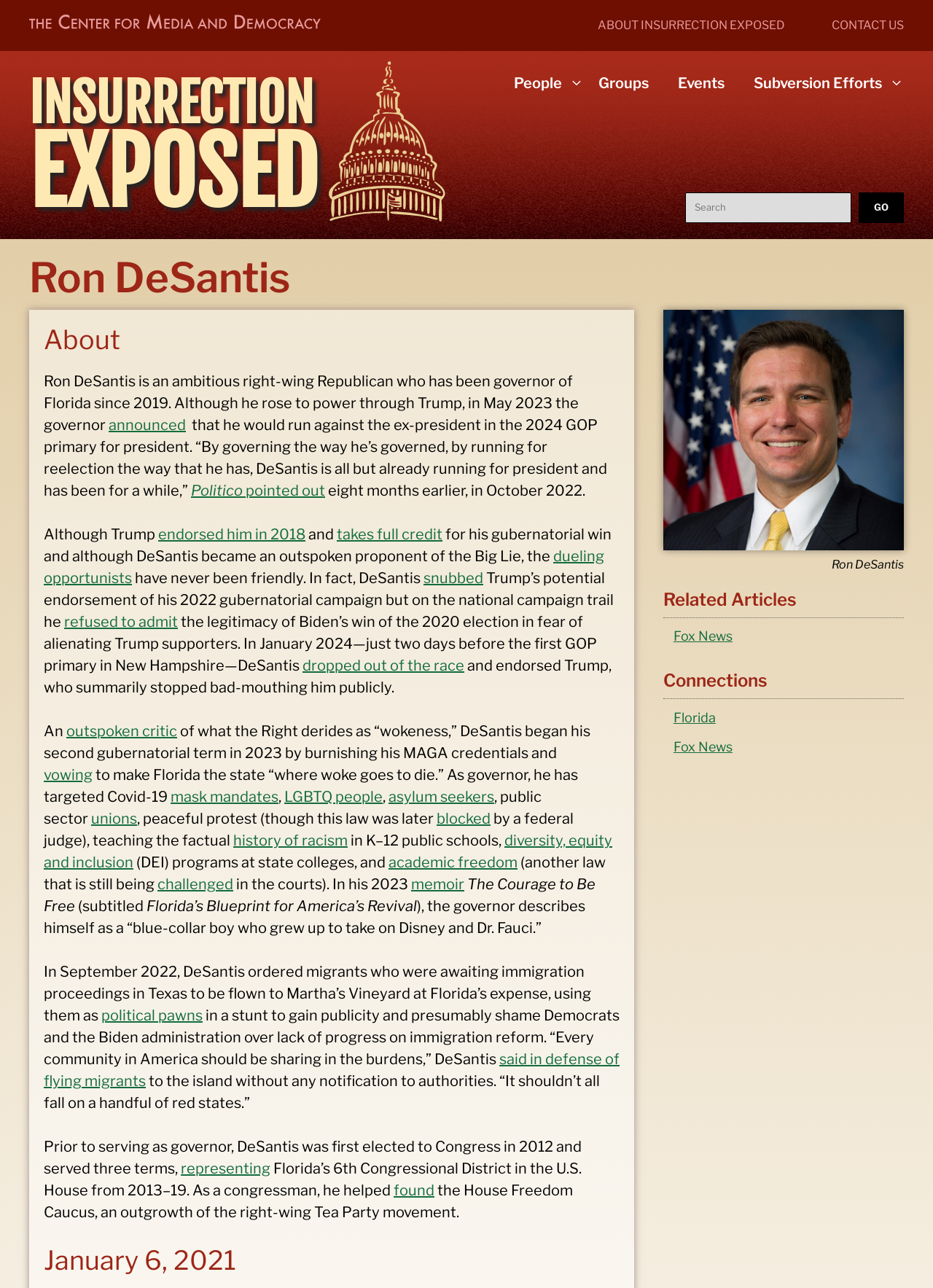What is the name of the book written by the governor?
Please use the image to provide an in-depth answer to the question.

The name of the book written by the governor can be found in the text 'The Courage to Be Free (subtitled Florida’s Blueprint for America’s Revival)' which is located at the bottom of the webpage, indicating that the book is written by the governor.